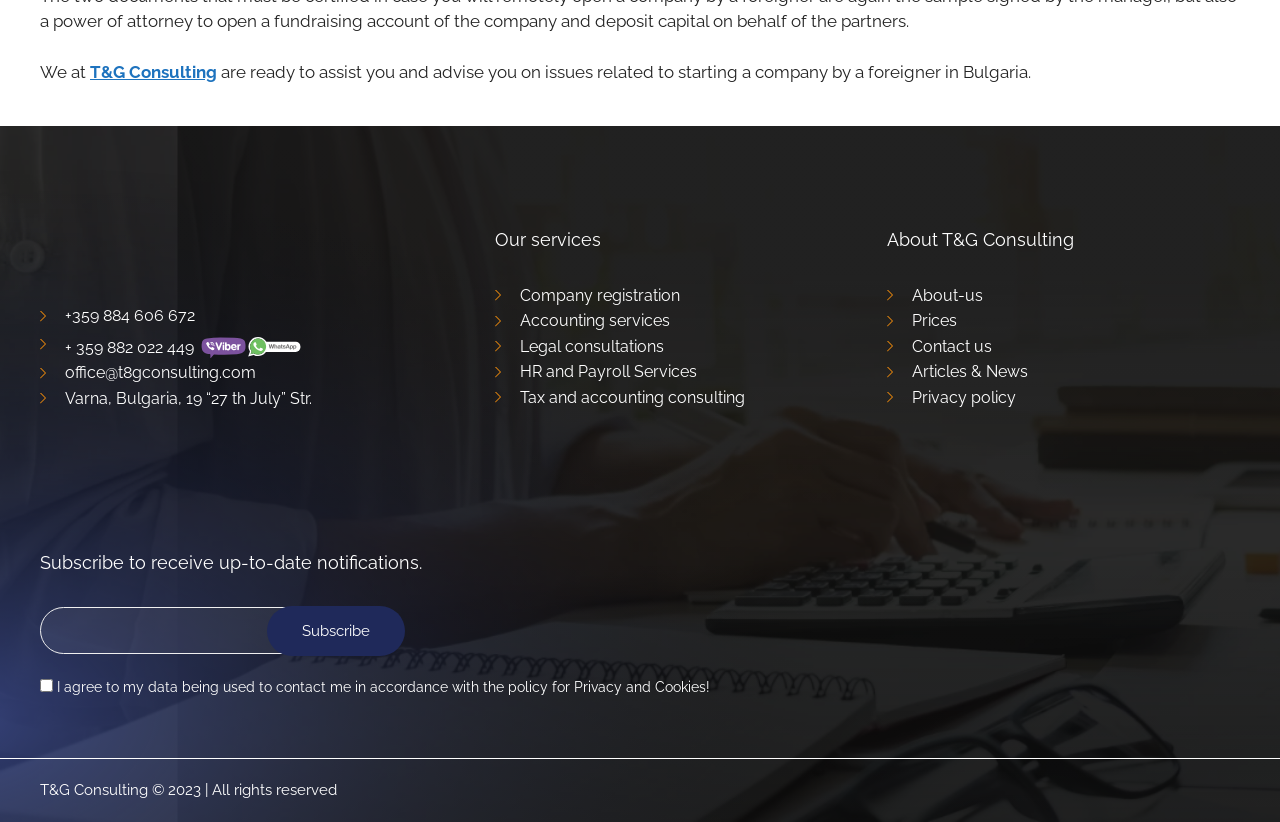Please determine the bounding box coordinates of the element's region to click in order to carry out the following instruction: "Subscribe to receive up-to-date notifications". The coordinates should be four float numbers between 0 and 1, i.e., [left, top, right, bottom].

[0.209, 0.737, 0.316, 0.798]